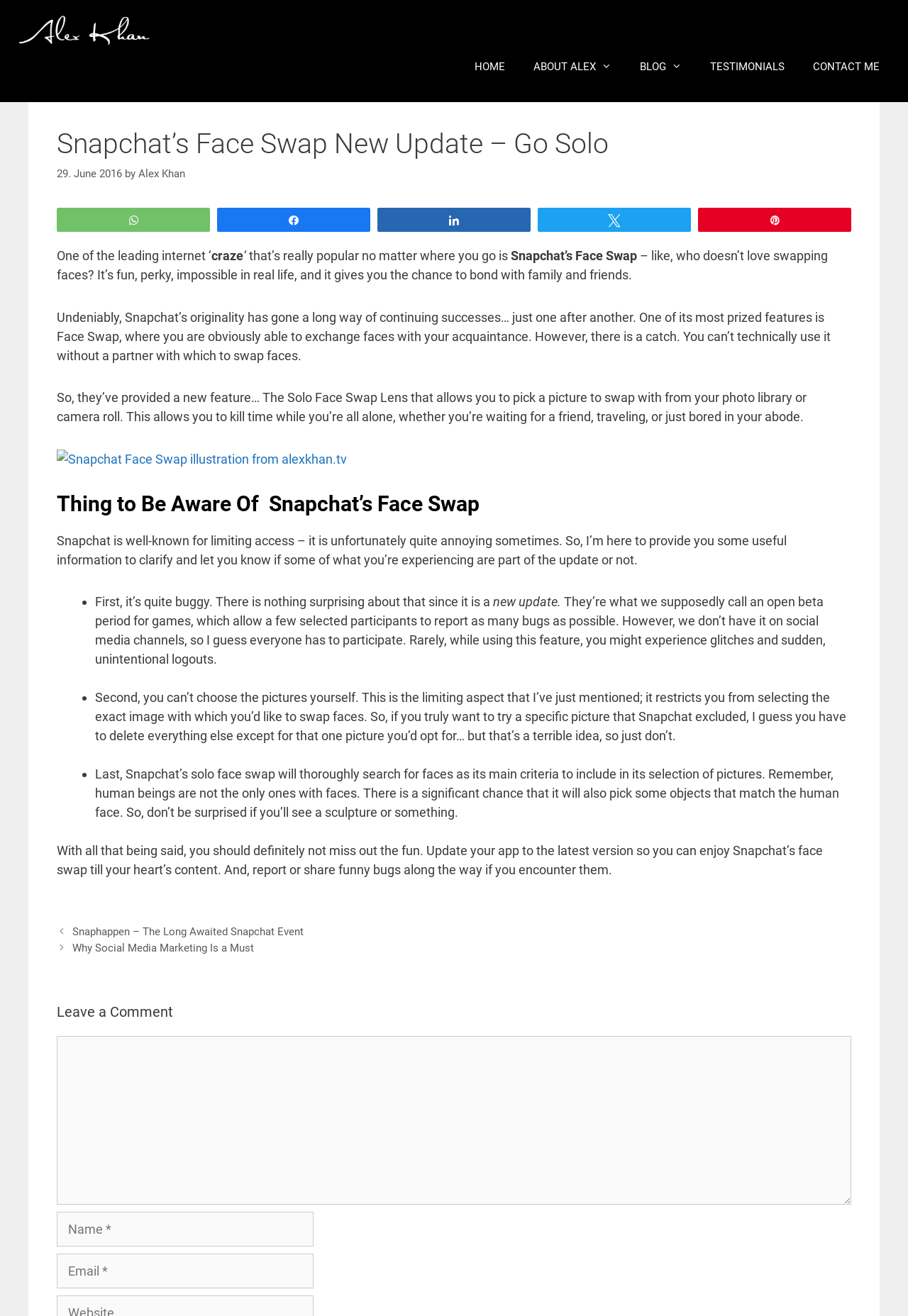Specify the bounding box coordinates of the area to click in order to follow the given instruction: "Click on the 'BLAZE TRENDS' link."

None